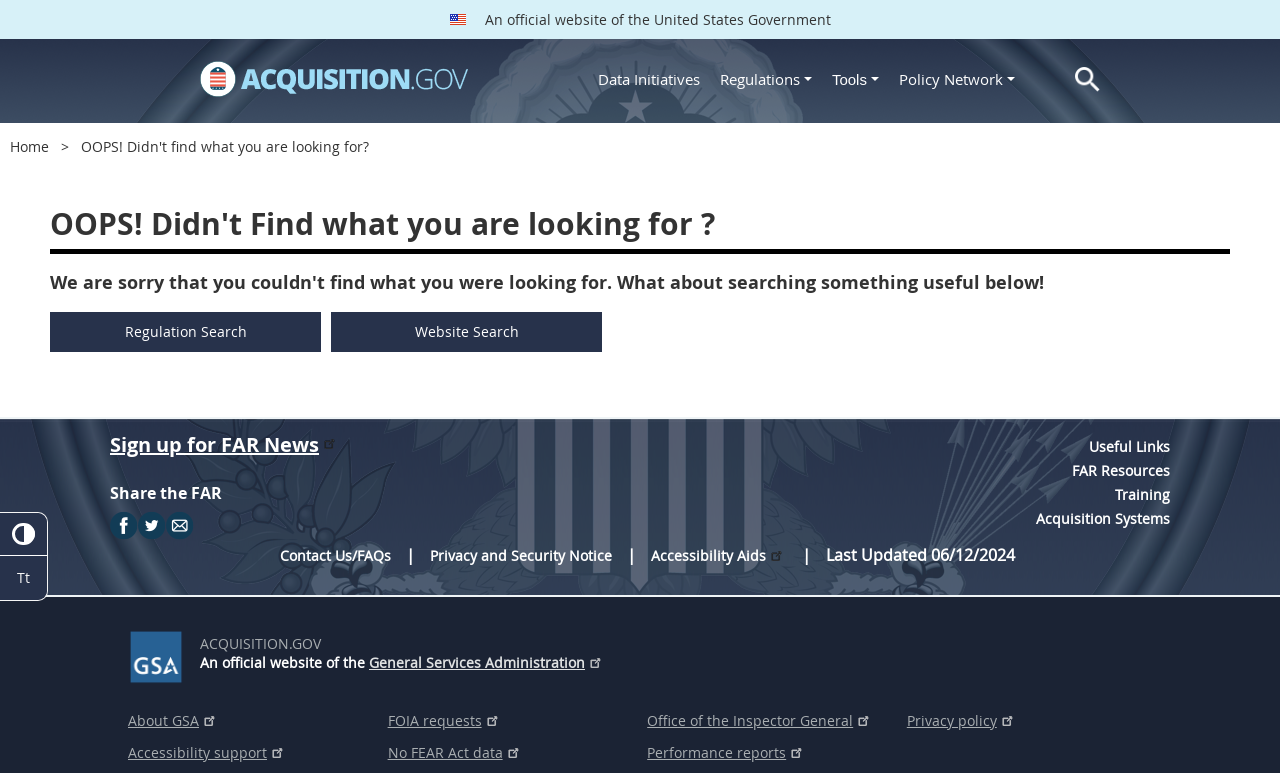What social media platforms are linked from the website's footer?
Please respond to the question with as much detail as possible.

I found this answer by inspecting the footer section of the webpage, which contains links to Facebook and Twitter, indicating that the website has a presence on these social media platforms.